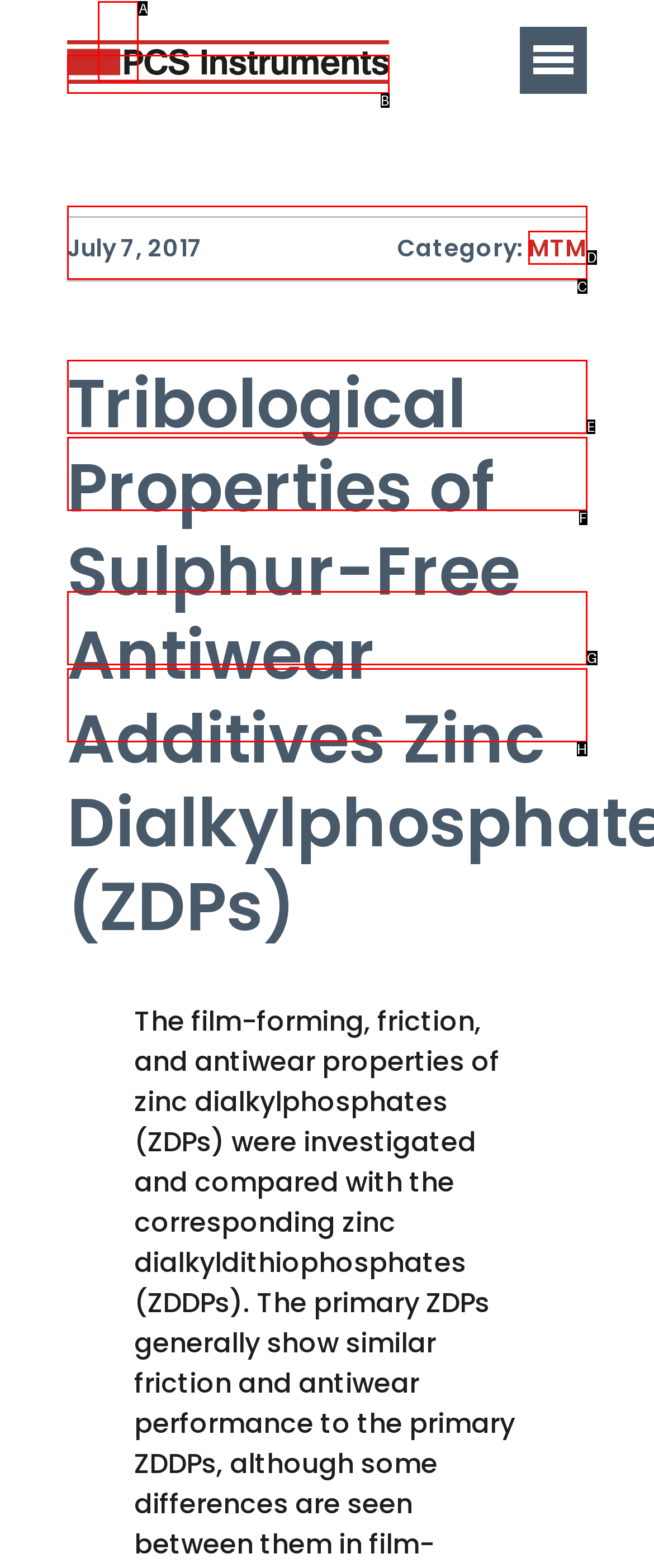Select the option that aligns with the description: Contact us
Respond with the letter of the correct choice from the given options.

H